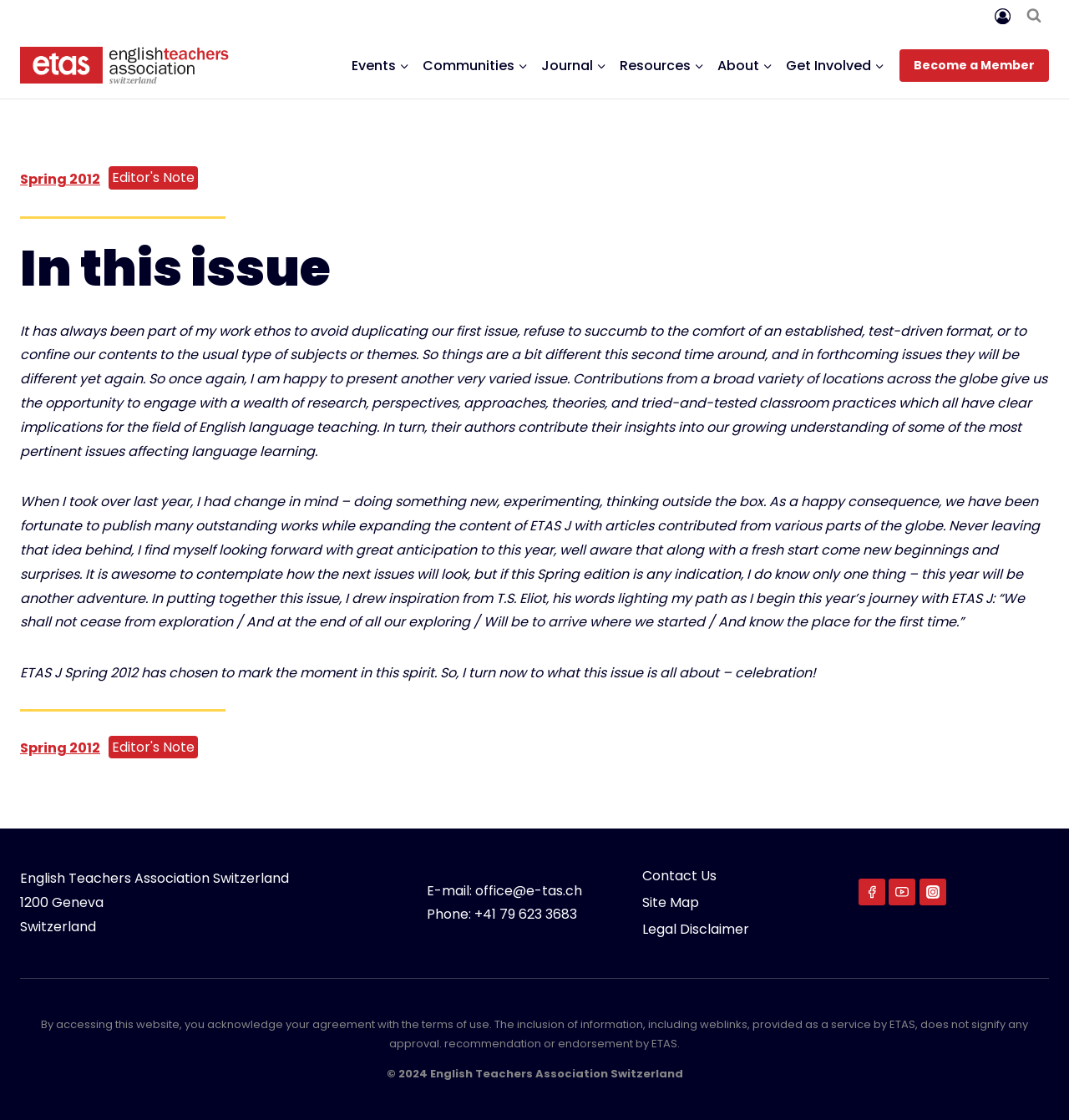Using the provided element description: "Scroll to top", determine the bounding box coordinates of the corresponding UI element in the screenshot.

[0.95, 0.936, 0.977, 0.962]